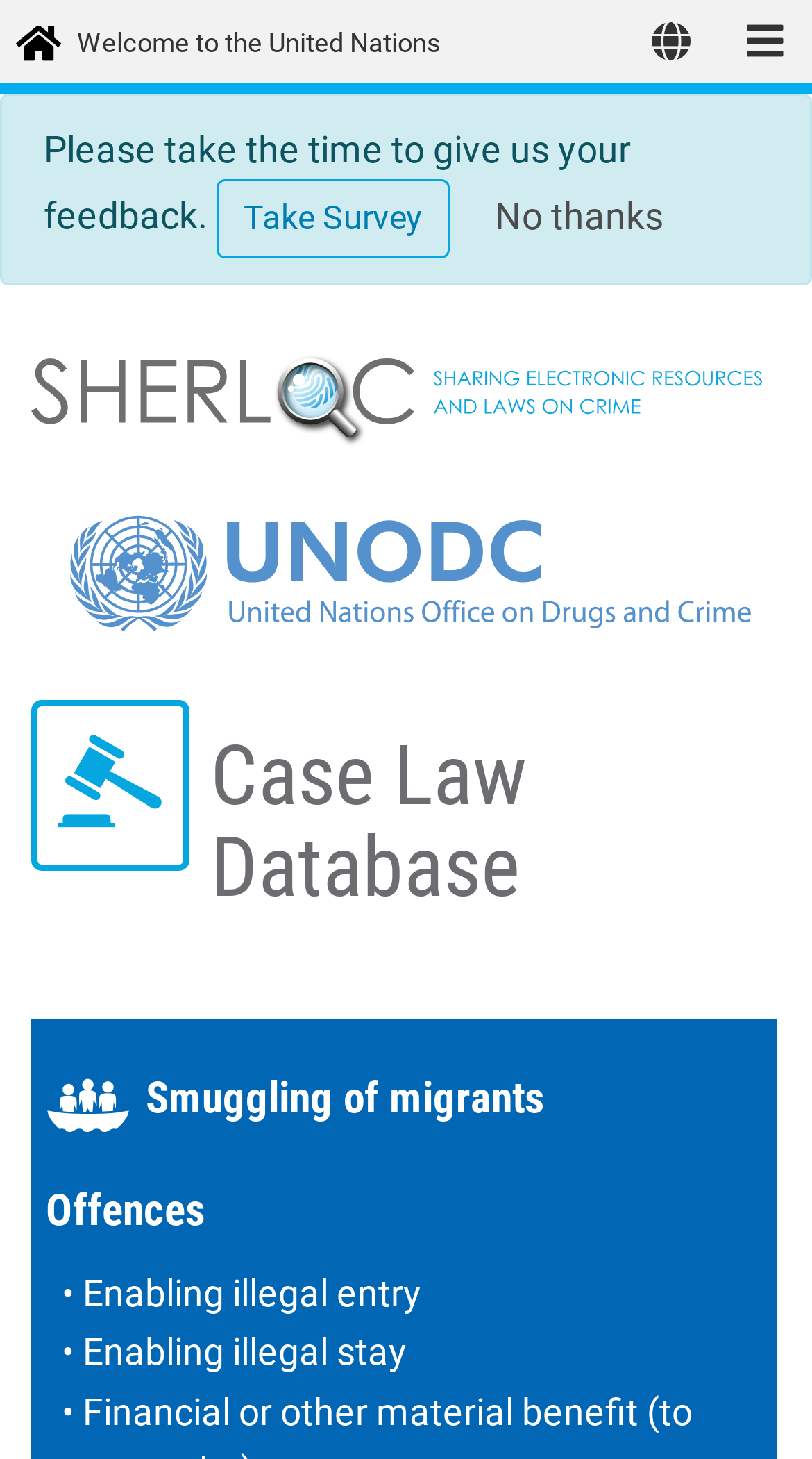Refer to the image and answer the question with as much detail as possible: What is the relationship between 'Enabling illegal entry' and 'Offences'?

The text 'Enabling illegal entry' is listed under the heading 'Offences', which suggests that it is a specific type of offence being described. This implies a hierarchical relationship between the two, with 'Enabling illegal entry' being a subcategory of 'Offences'.